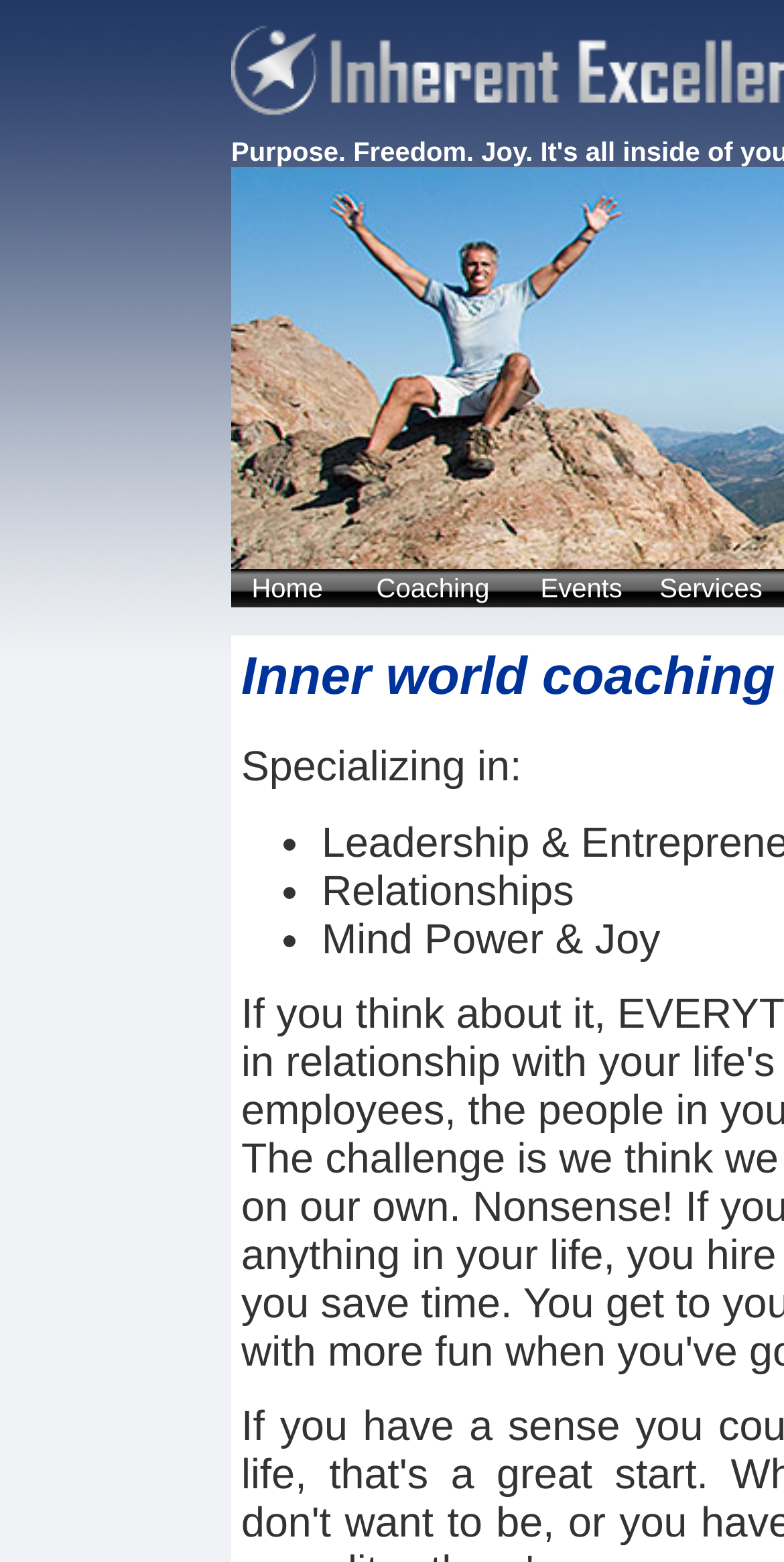How many list items are there?
Your answer should be a single word or phrase derived from the screenshot.

3